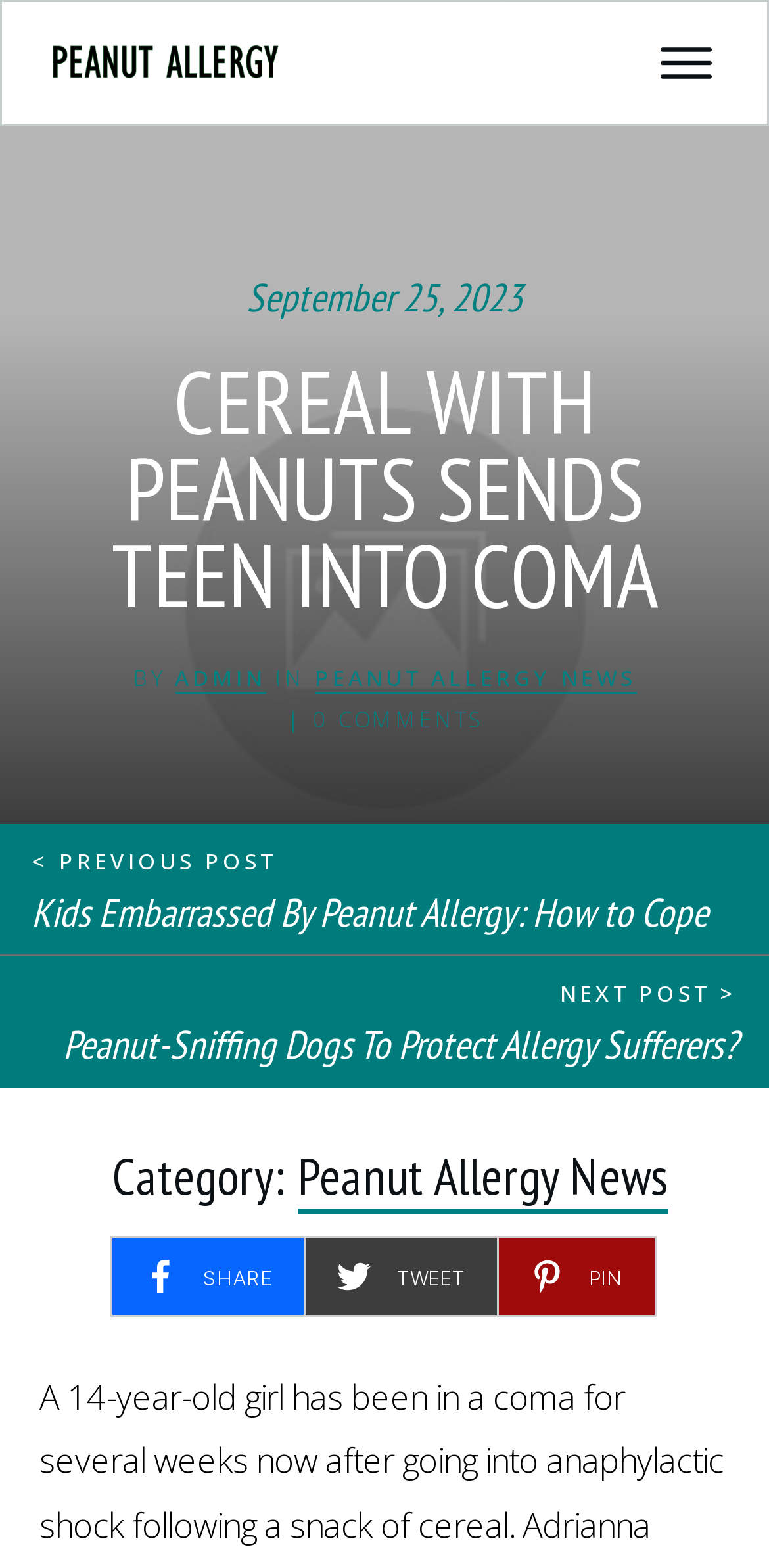What is the date of the article?
Using the image as a reference, give an elaborate response to the question.

I found the date of the article by looking at the heading element with the text 'September 25, 2023' which is located at the top of the webpage.